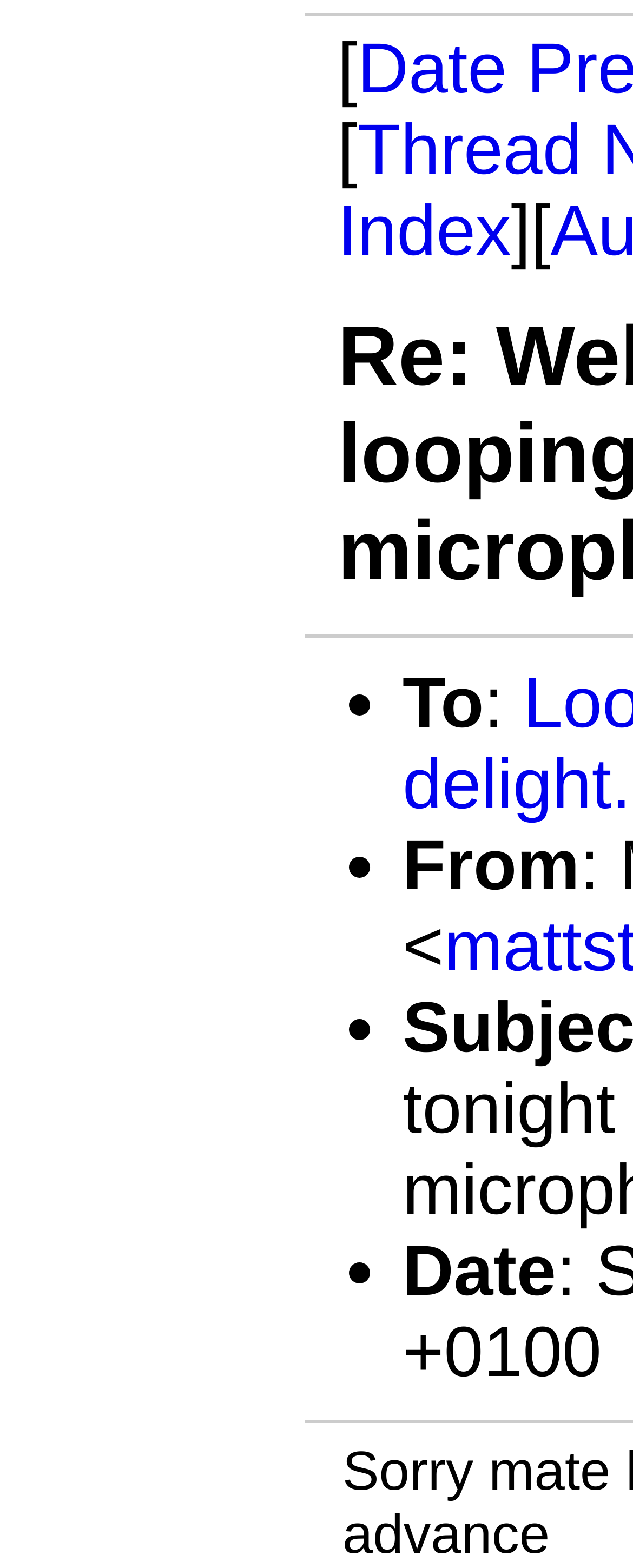Identify the first-level heading on the webpage and generate its text content.

Re: Webstream spam tonight looping gig 2DL4's and a microphone